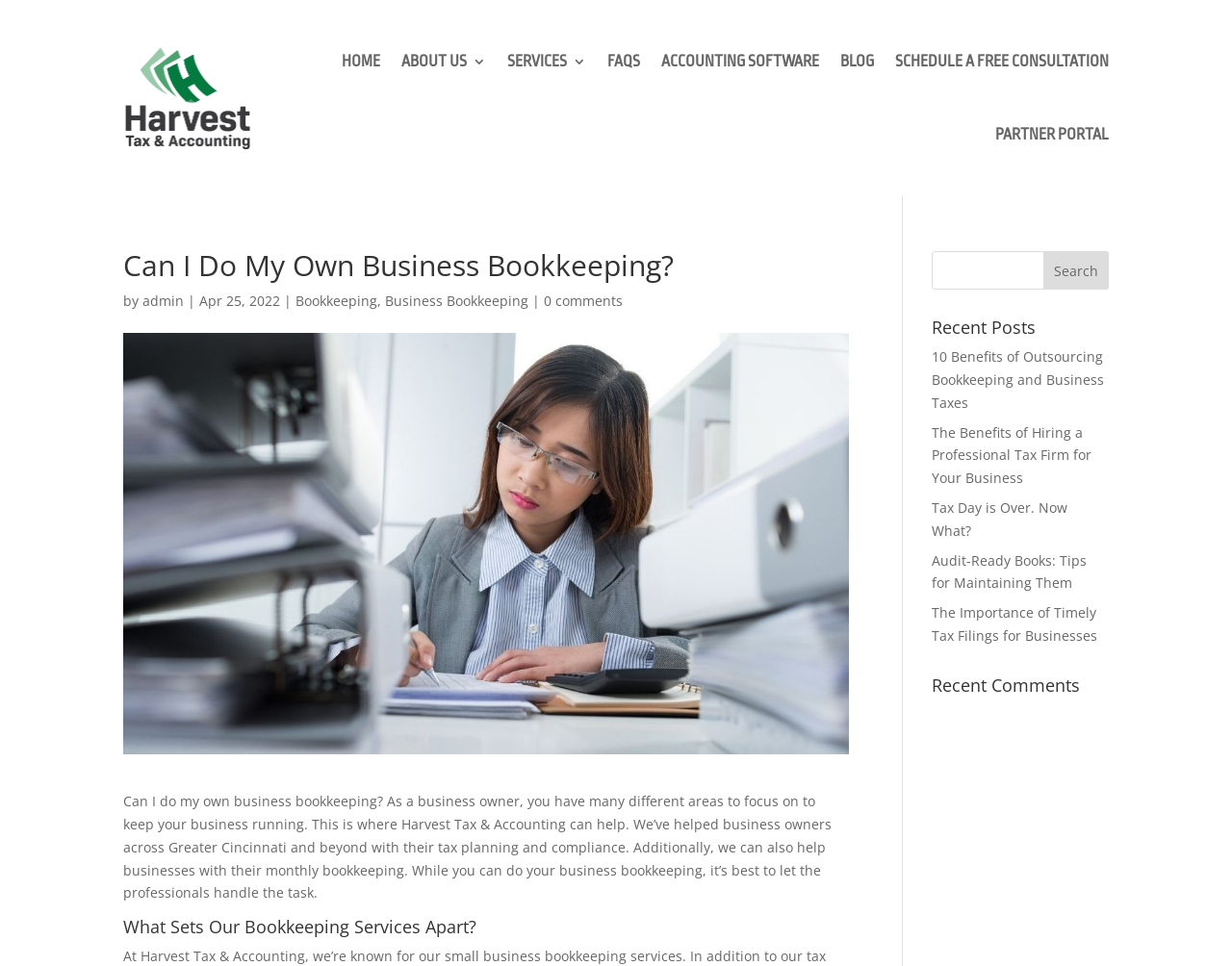Please identify the bounding box coordinates of the clickable area that will fulfill the following instruction: "Schedule a free consultation". The coordinates should be in the format of four float numbers between 0 and 1, i.e., [left, top, right, bottom].

[0.727, 0.025, 0.9, 0.101]